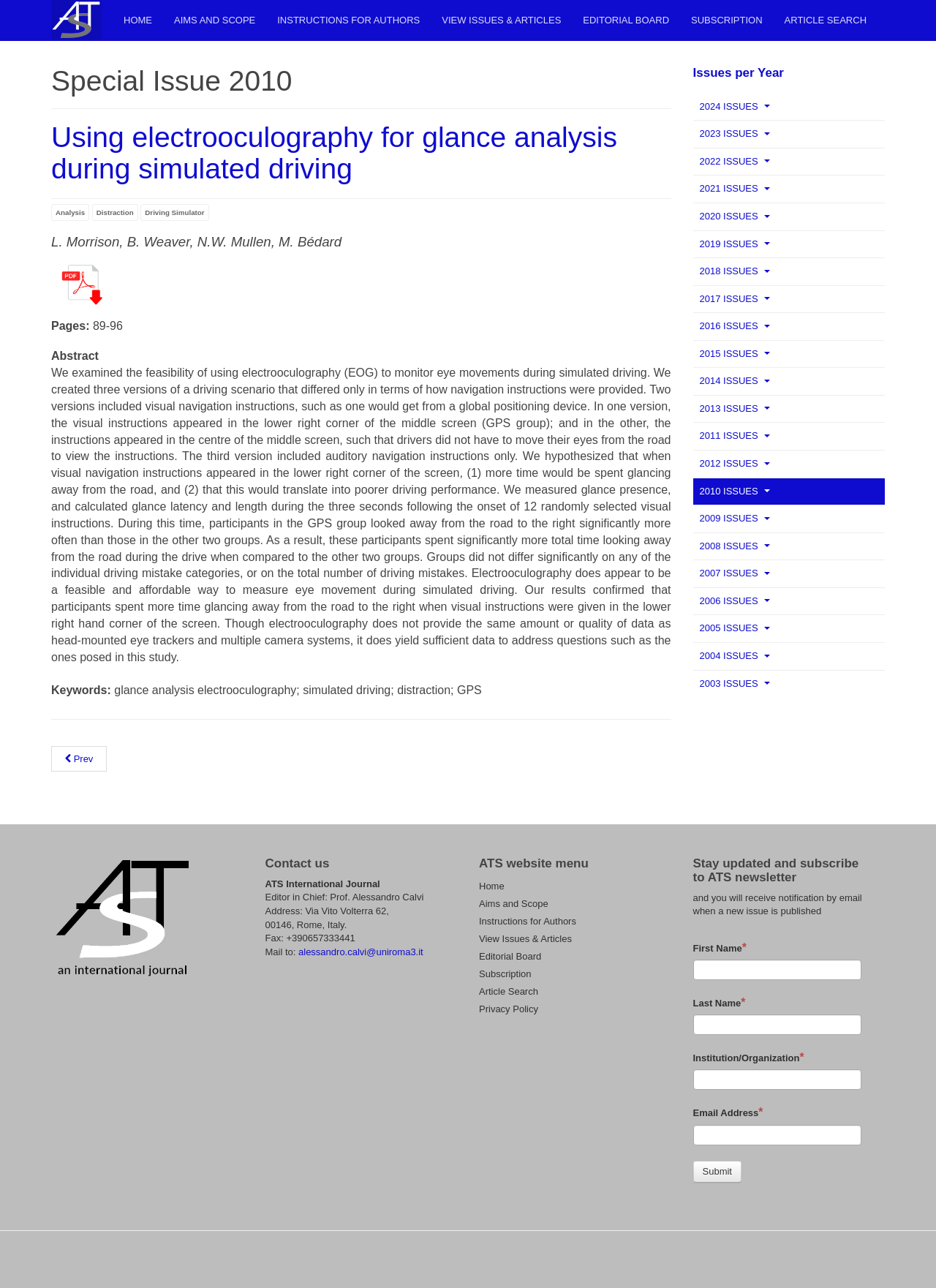Please identify the bounding box coordinates of the element I need to click to follow this instruction: "Browse the 2010 ISSUES".

[0.74, 0.371, 0.945, 0.392]